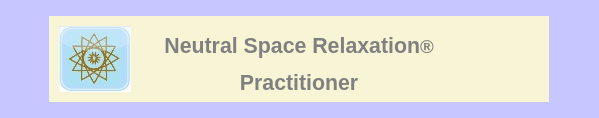What is the shape of the icon in the emblem?
Answer the question with as much detail as you can, using the image as a reference.

The caption describes the icon in the emblem as light blue, but does not specify its shape. However, based on the context of the emblem being calming and soothing, it can be inferred that the icon is likely a simple and gentle shape, such as a circle or an oval, that contributes to the overall calming ambiance.